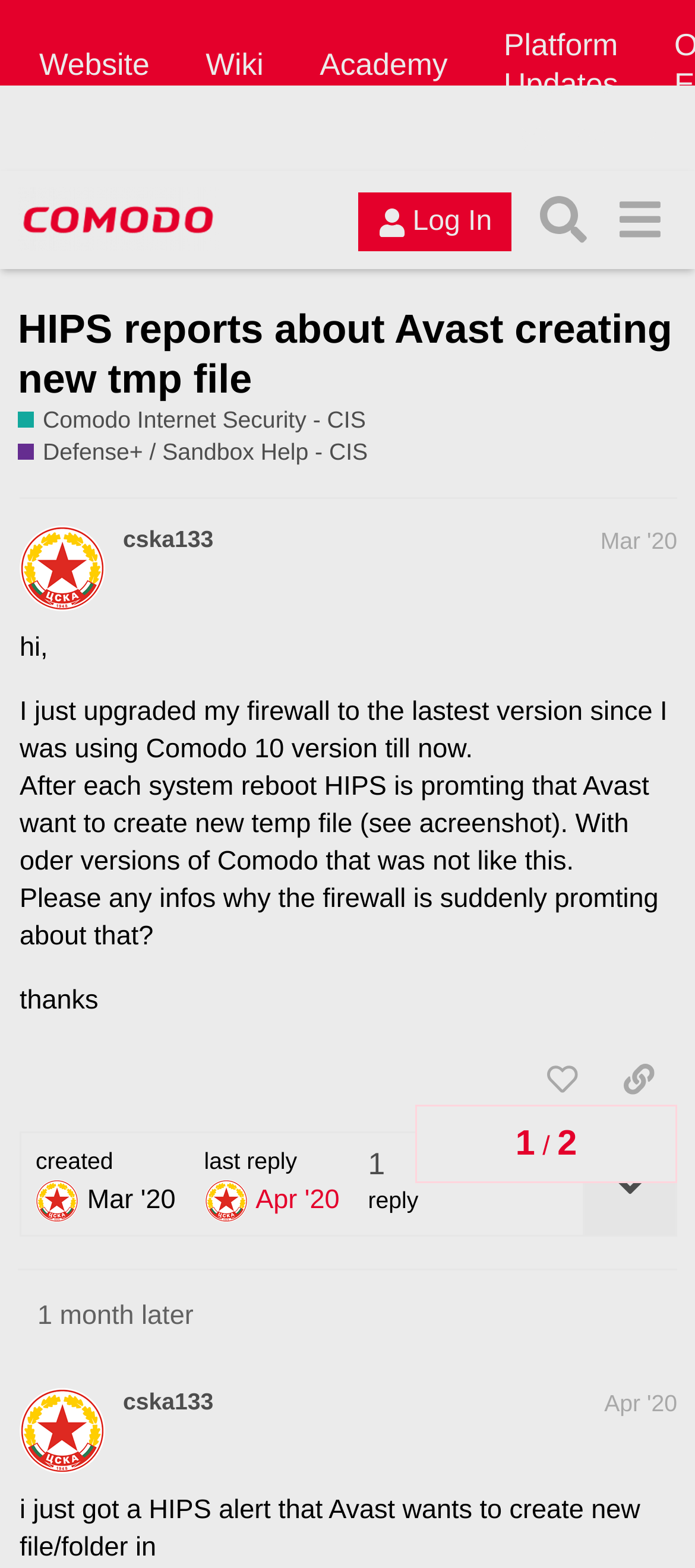Reply to the question with a single word or phrase:
What is the topic of this discussion?

HIPS reports about Avast creating new tmp file